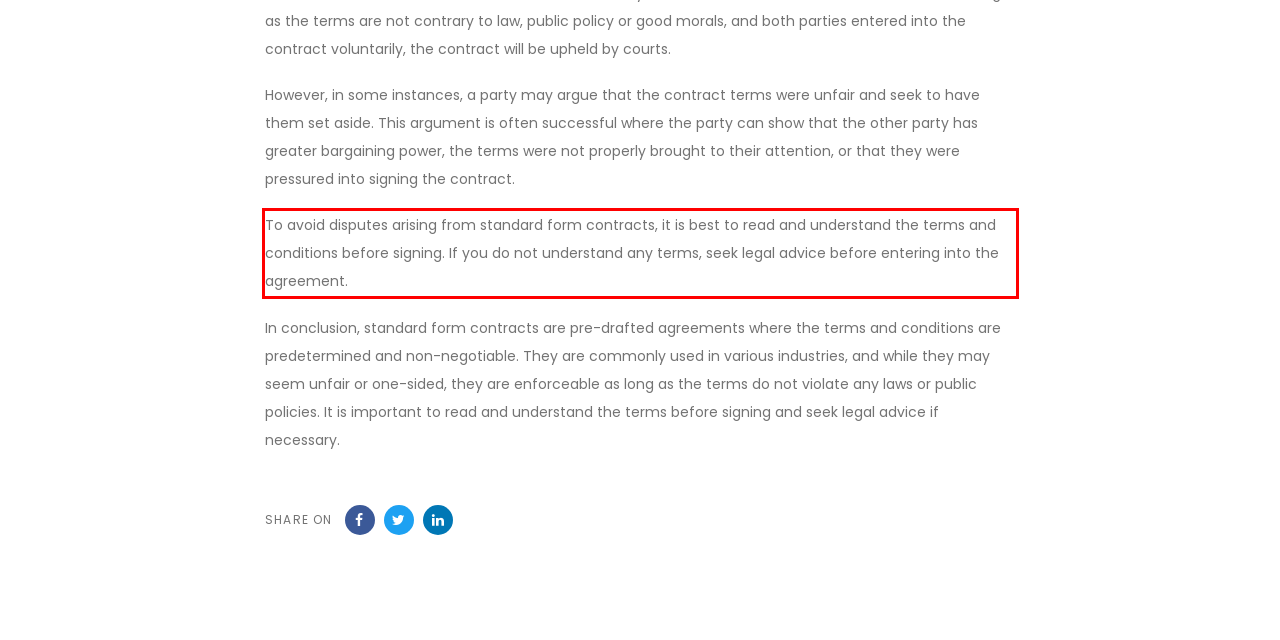You are provided with a screenshot of a webpage containing a red bounding box. Please extract the text enclosed by this red bounding box.

To avoid disputes arising from standard form contracts, it is best to read and understand the terms and conditions before signing. If you do not understand any terms, seek legal advice before entering into the agreement.